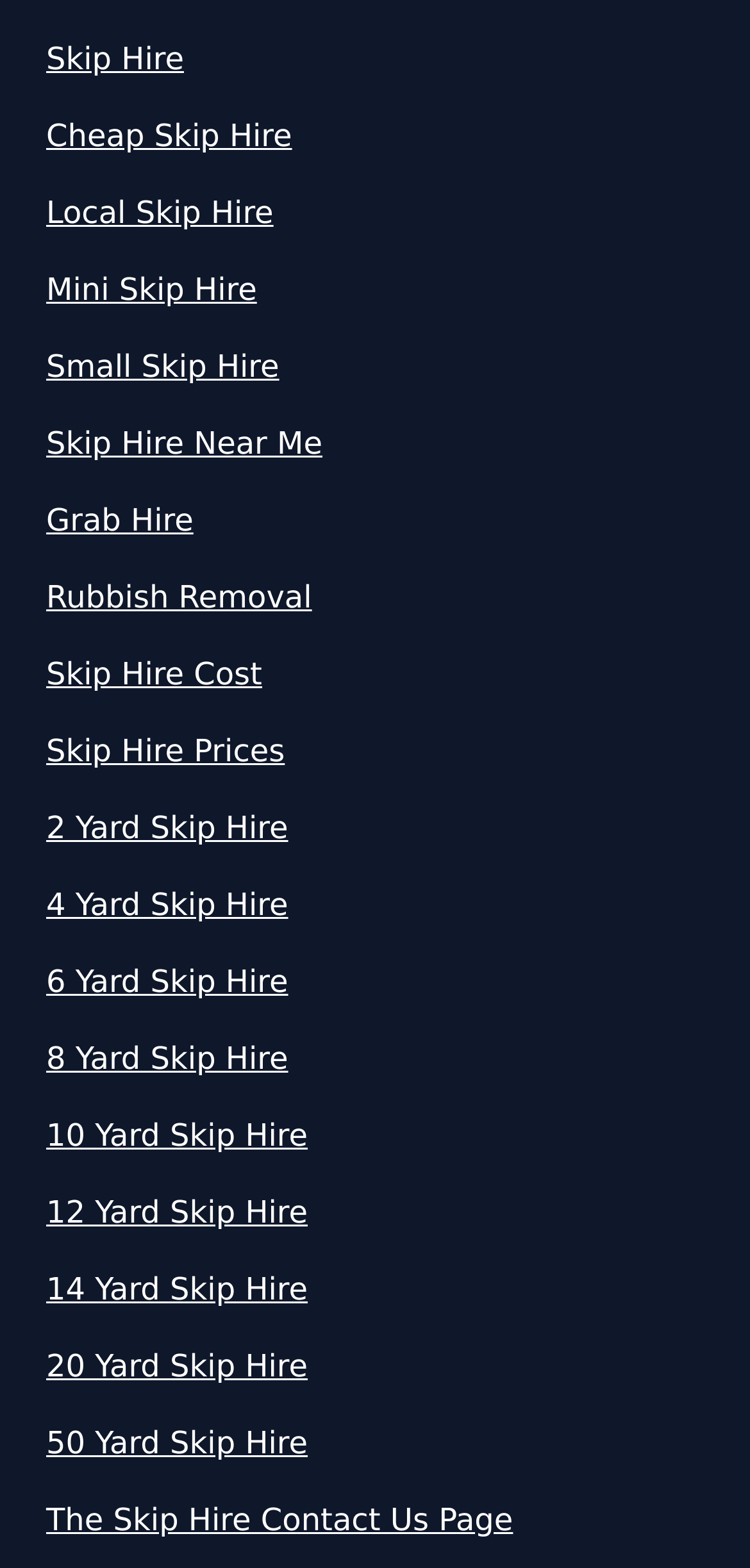Please identify the bounding box coordinates of the element's region that I should click in order to complete the following instruction: "Learn about 2 Yard Skip Hire". The bounding box coordinates consist of four float numbers between 0 and 1, i.e., [left, top, right, bottom].

[0.062, 0.514, 0.938, 0.543]